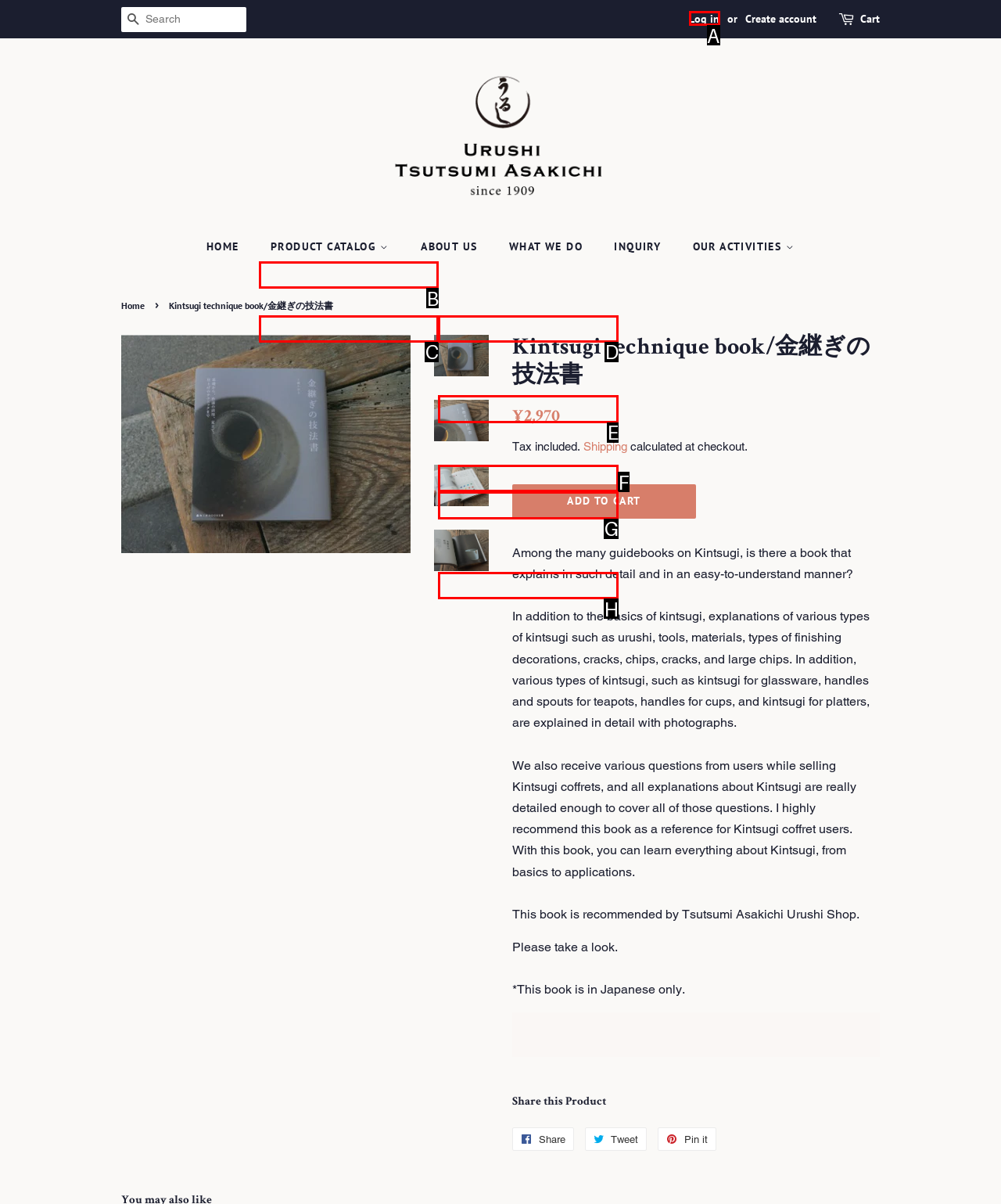From the given options, choose the HTML element that aligns with the description: Log in. Respond with the letter of the selected element.

A